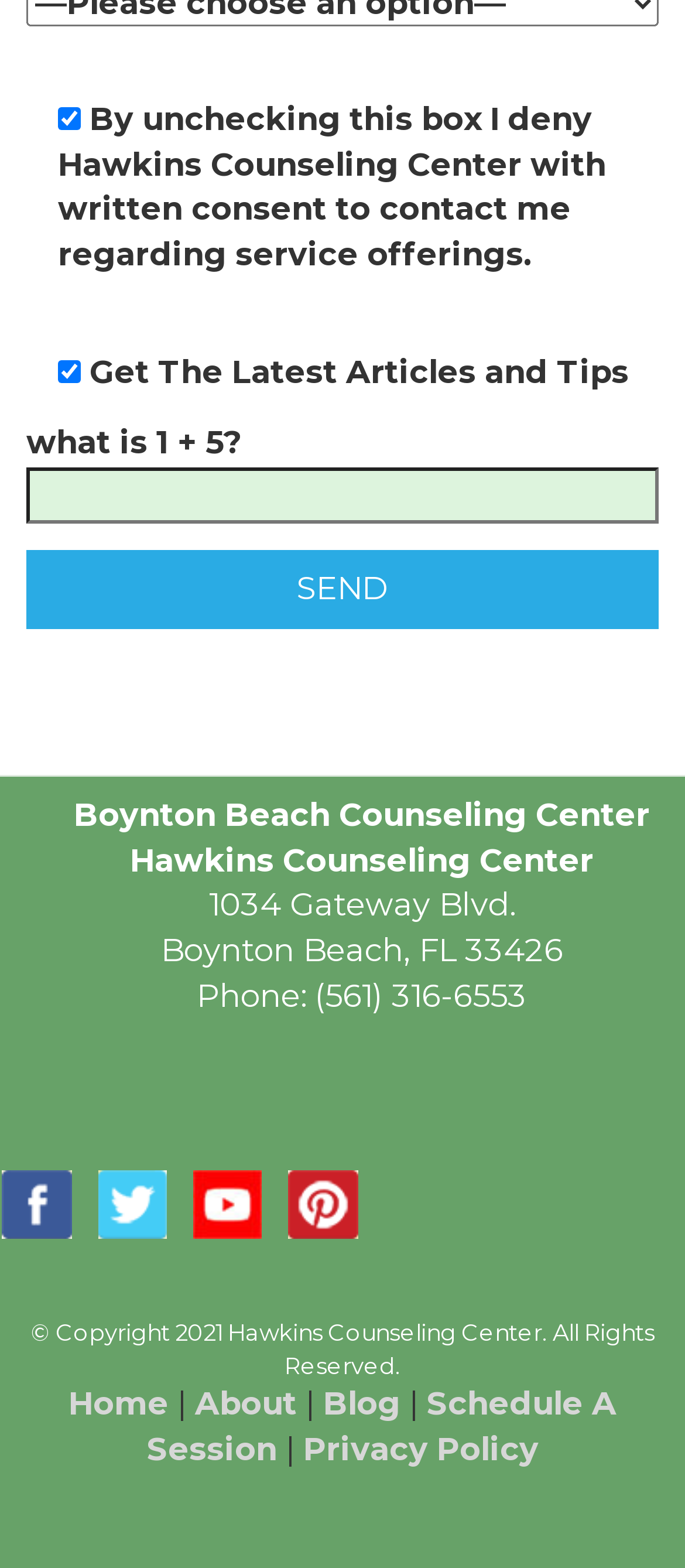Determine the bounding box for the described HTML element: "alt="hawkins counseling pinterest icon"". Ensure the coordinates are four float numbers between 0 and 1 in the format [left, top, right, bottom].

[0.422, 0.754, 0.523, 0.779]